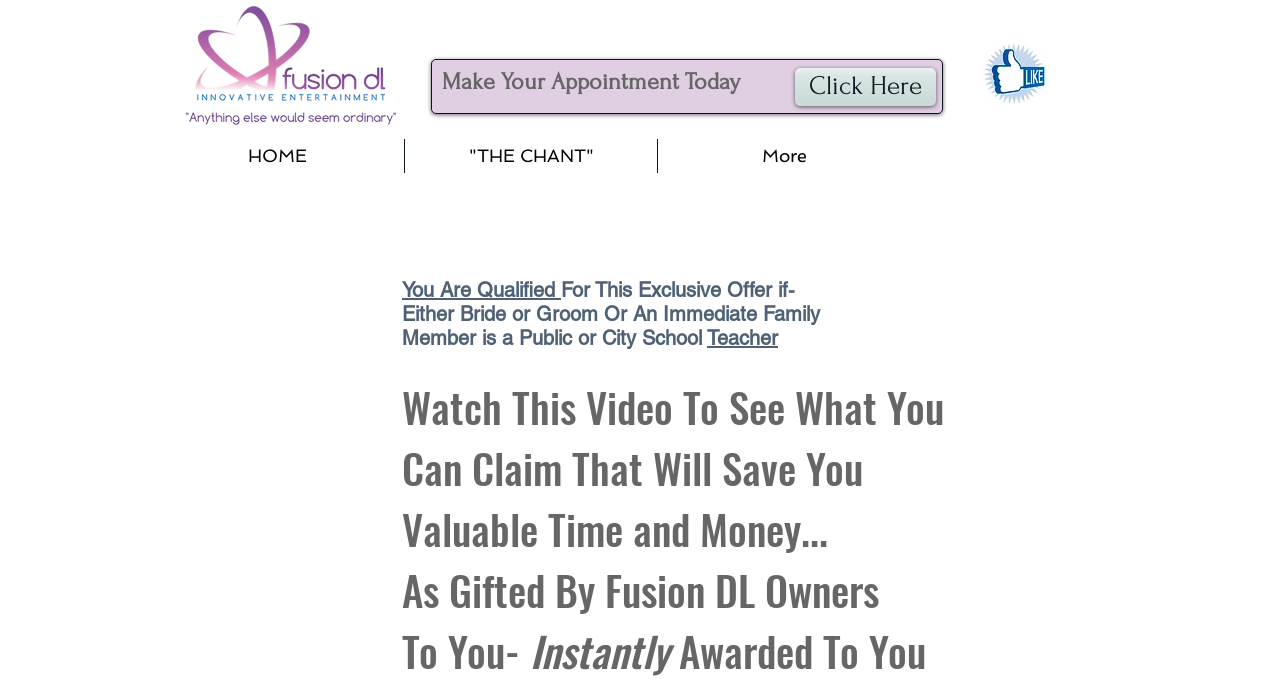What is the gift awarded to the qualified individuals?
Relying on the image, give a concise answer in one word or a brief phrase.

Exclusive offer